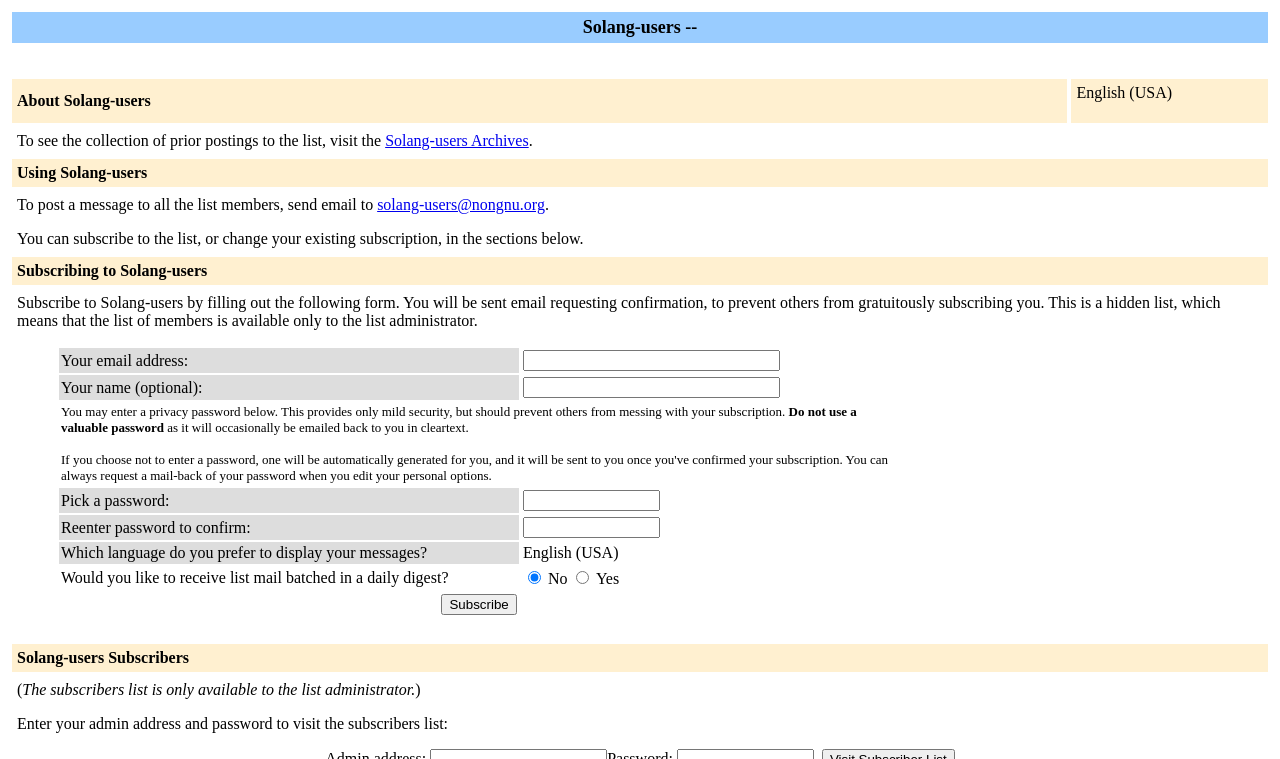Please identify the coordinates of the bounding box that should be clicked to fulfill this instruction: "Subscribe to Solang-users".

[0.345, 0.783, 0.404, 0.81]